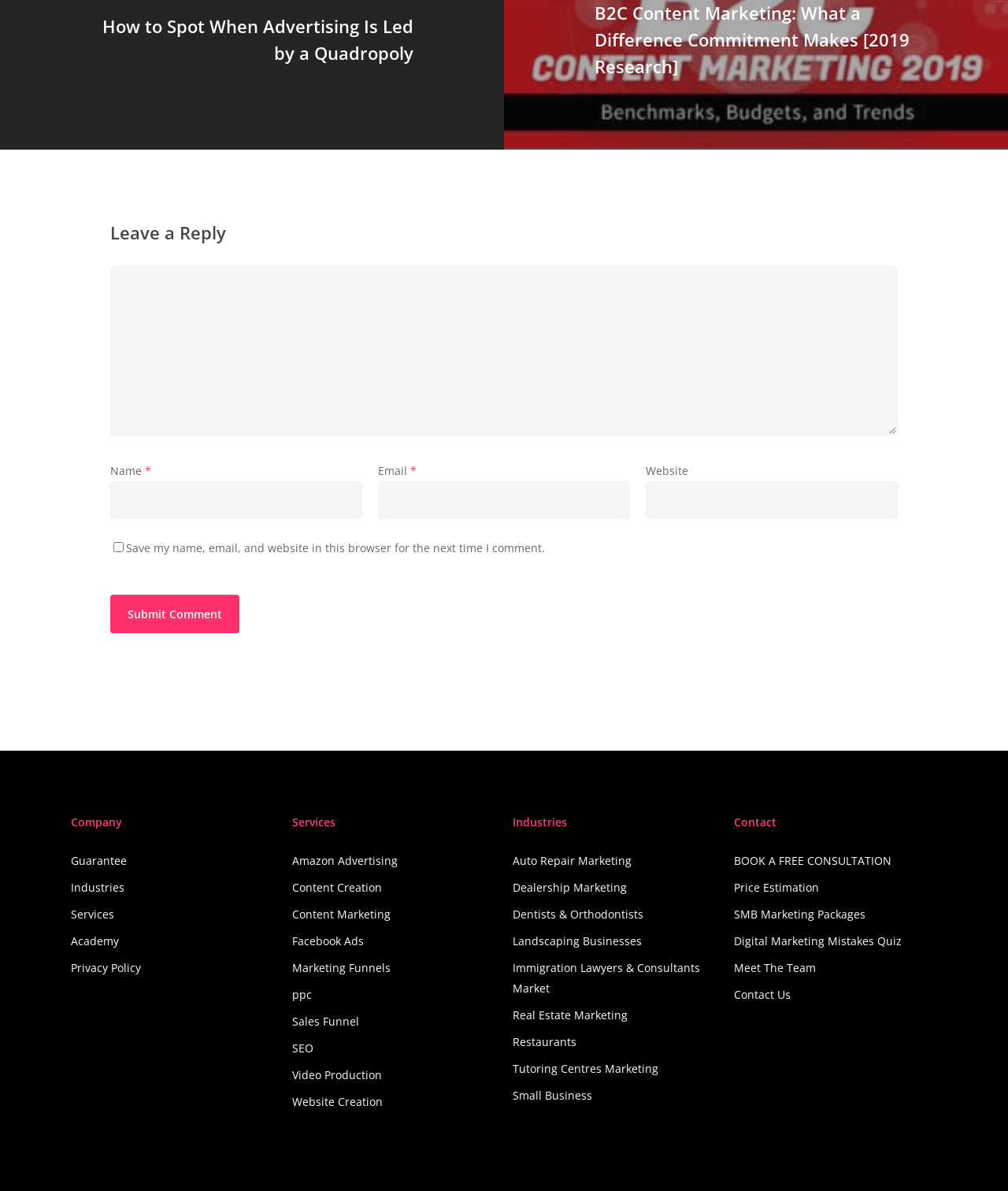Please determine the bounding box coordinates of the clickable area required to carry out the following instruction: "Click the Submit Comment button". The coordinates must be four float numbers between 0 and 1, represented as [left, top, right, bottom].

[0.109, 0.499, 0.238, 0.531]